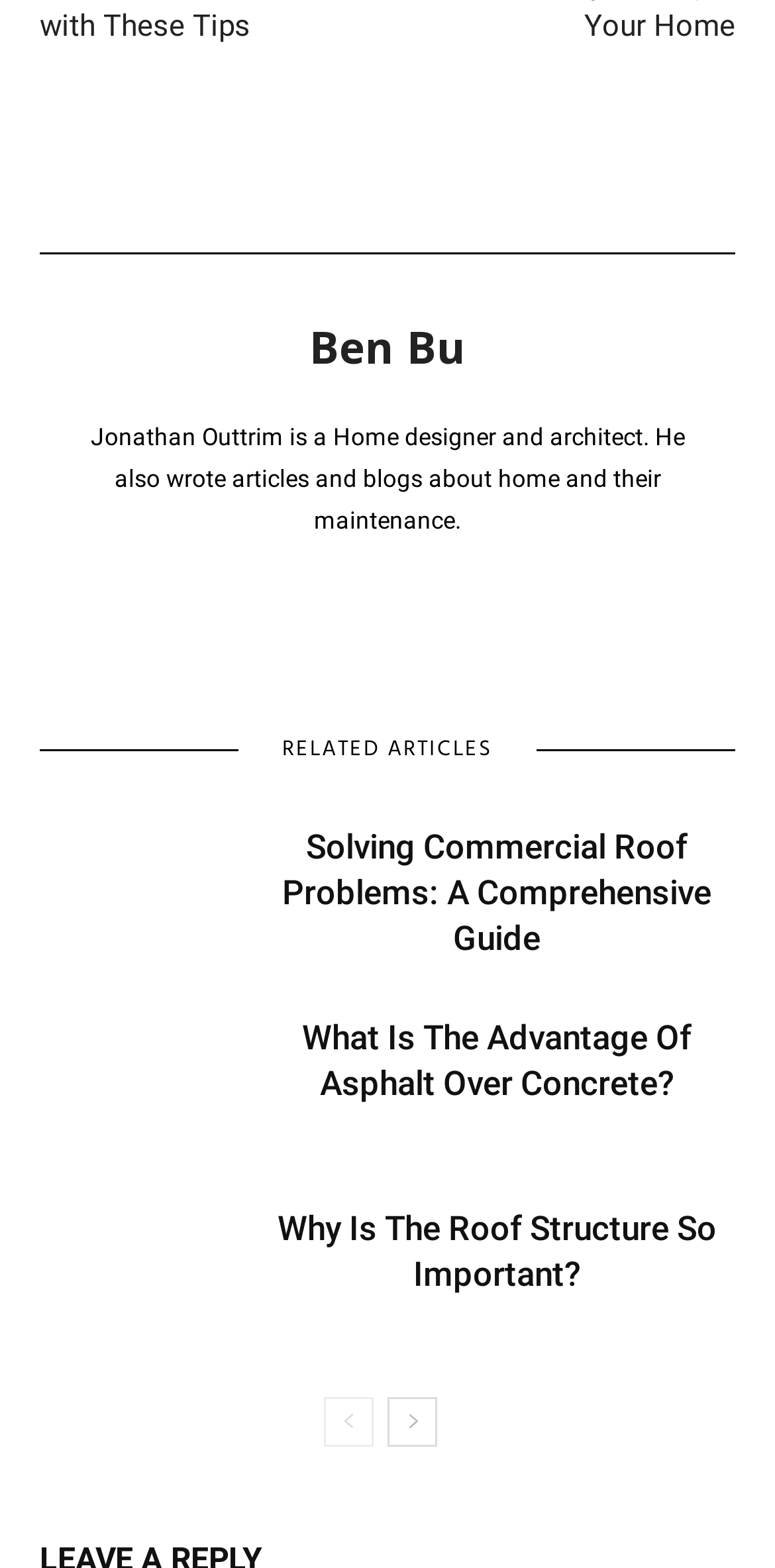Based on the image, please respond to the question with as much detail as possible:
What is the topic of the related articles?

The related articles section contains links to articles with headings such as 'Solving Commercial Roof Problems: A Comprehensive Guide', 'What Is The Advantage Of Asphalt Over Concrete?', and 'Why Is The Roof Structure So Important?', which suggests that the topic of the related articles is roofing.